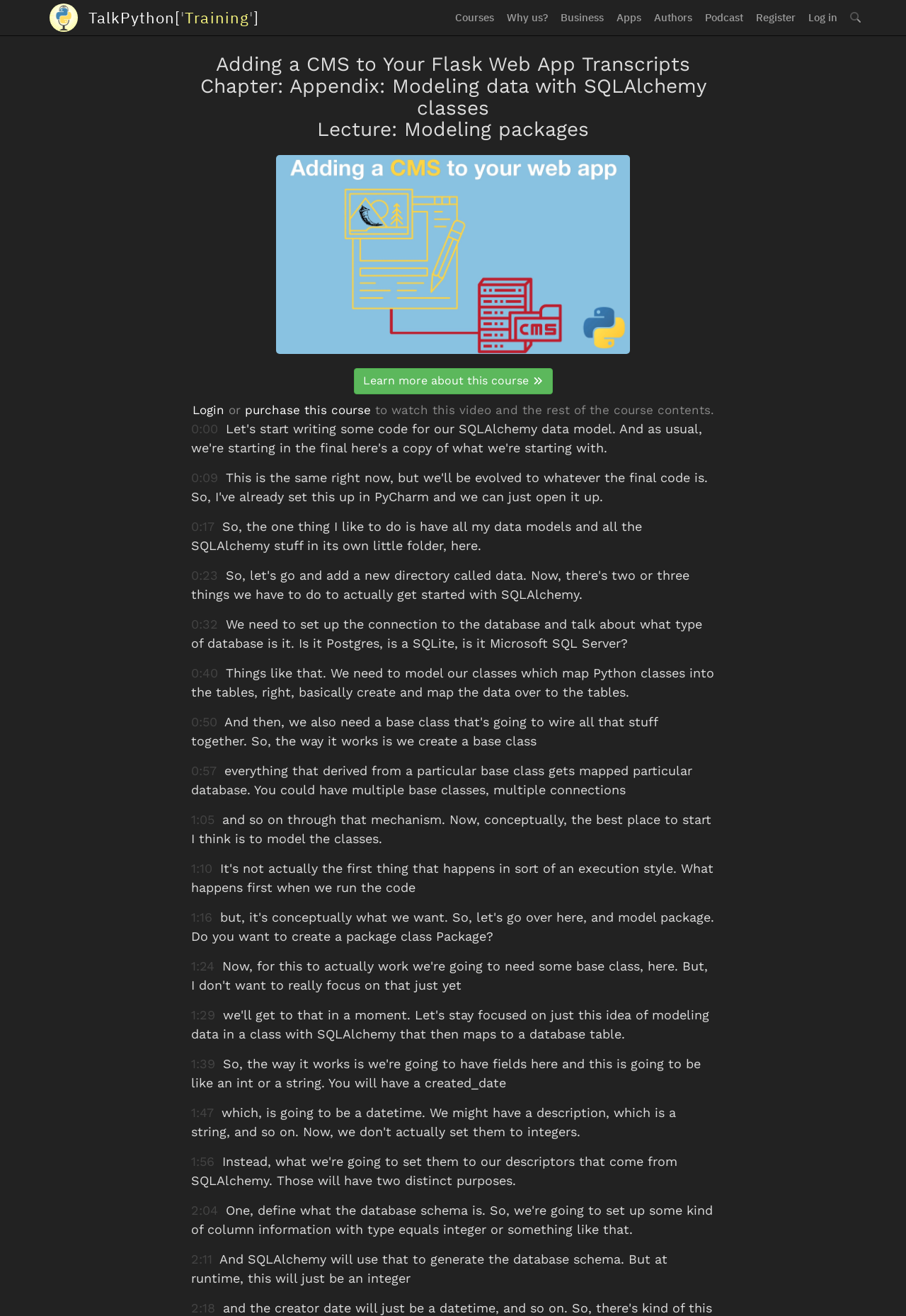Identify the bounding box coordinates of the section that should be clicked to achieve the task described: "Go to the Podcast page".

[0.771, 0.0, 0.827, 0.027]